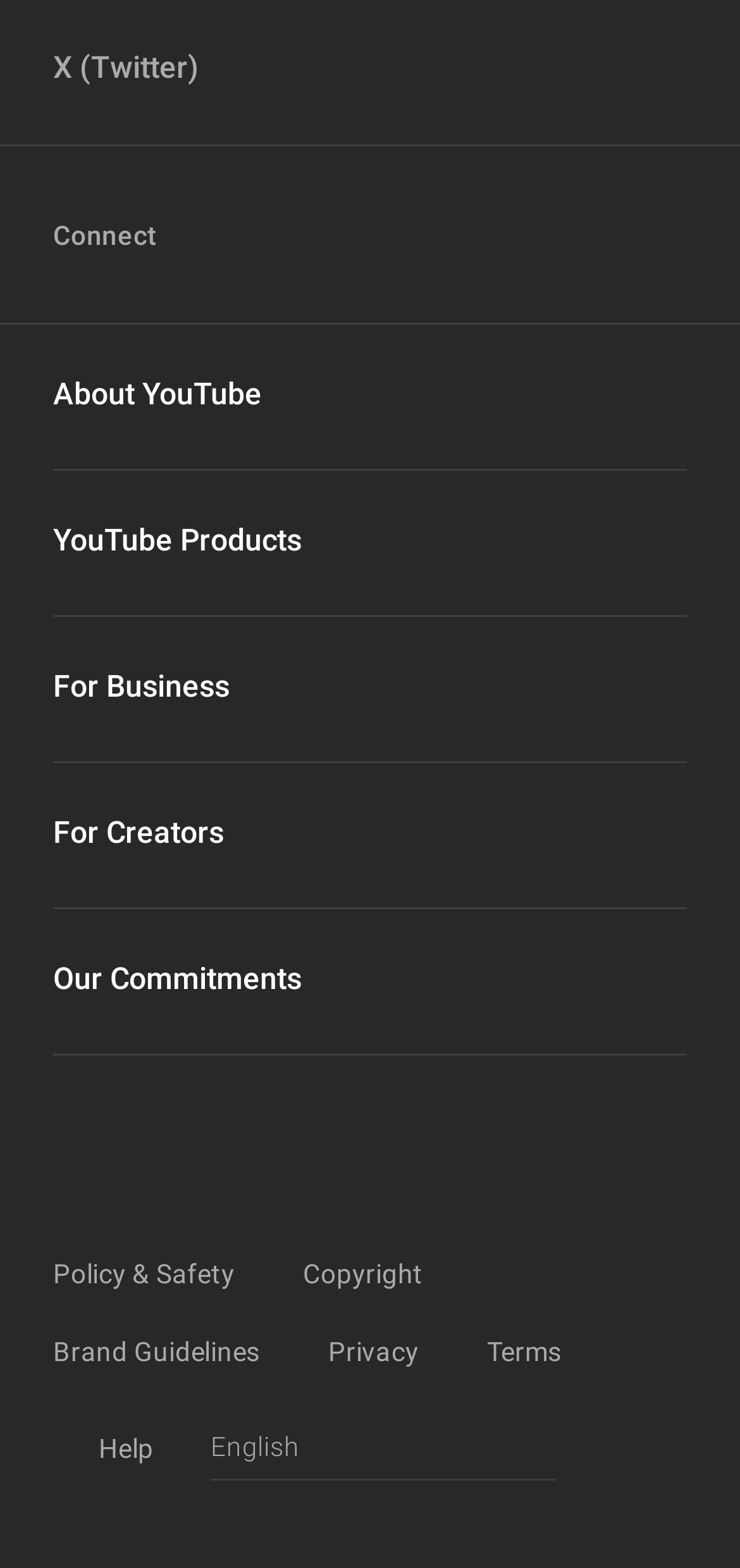Kindly determine the bounding box coordinates for the clickable area to achieve the given instruction: "Visit Instagram".

[0.297, 0.15, 0.358, 0.169]